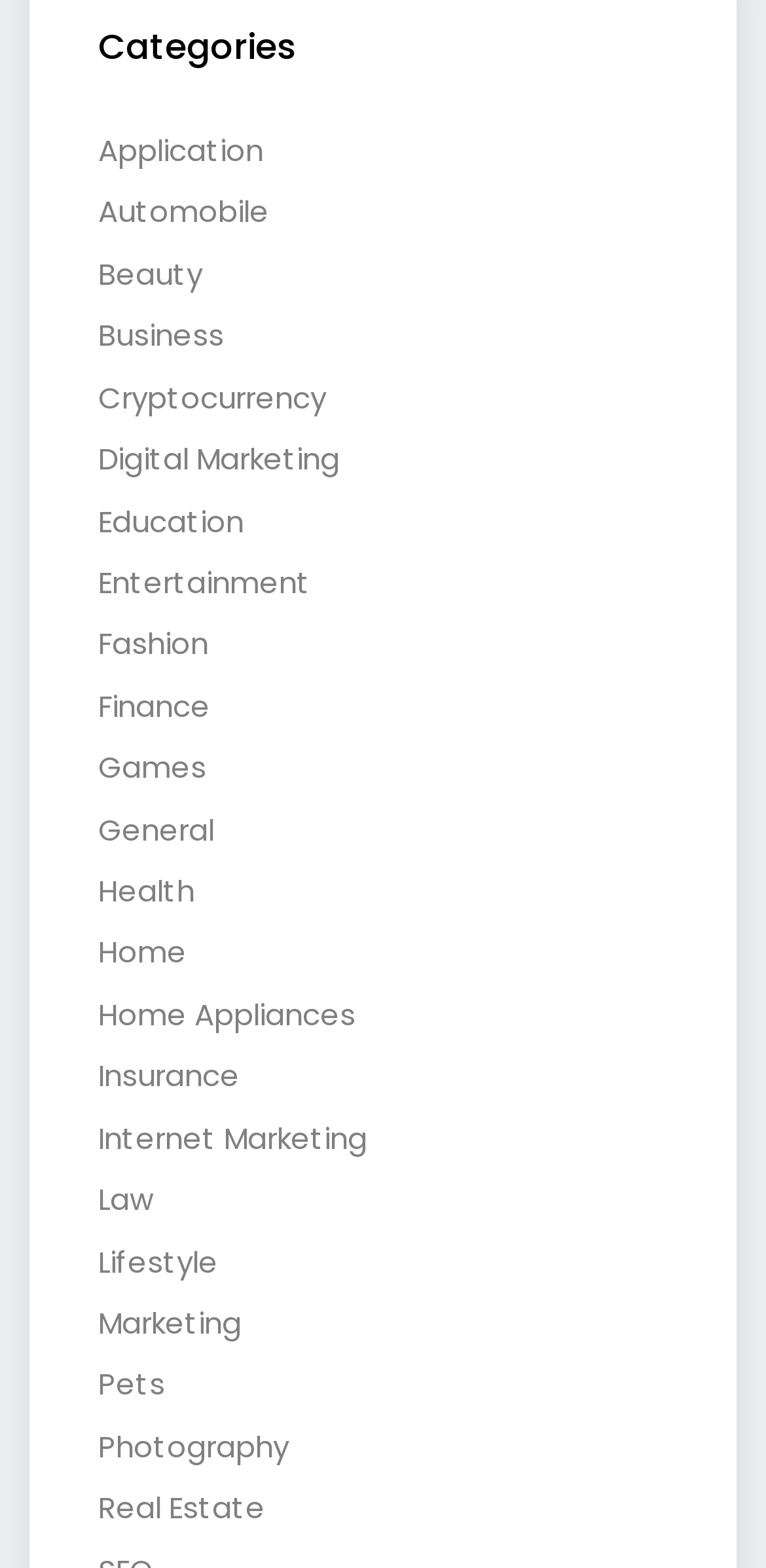Provide the bounding box coordinates for the UI element that is described as: "General".

[0.128, 0.516, 0.279, 0.542]